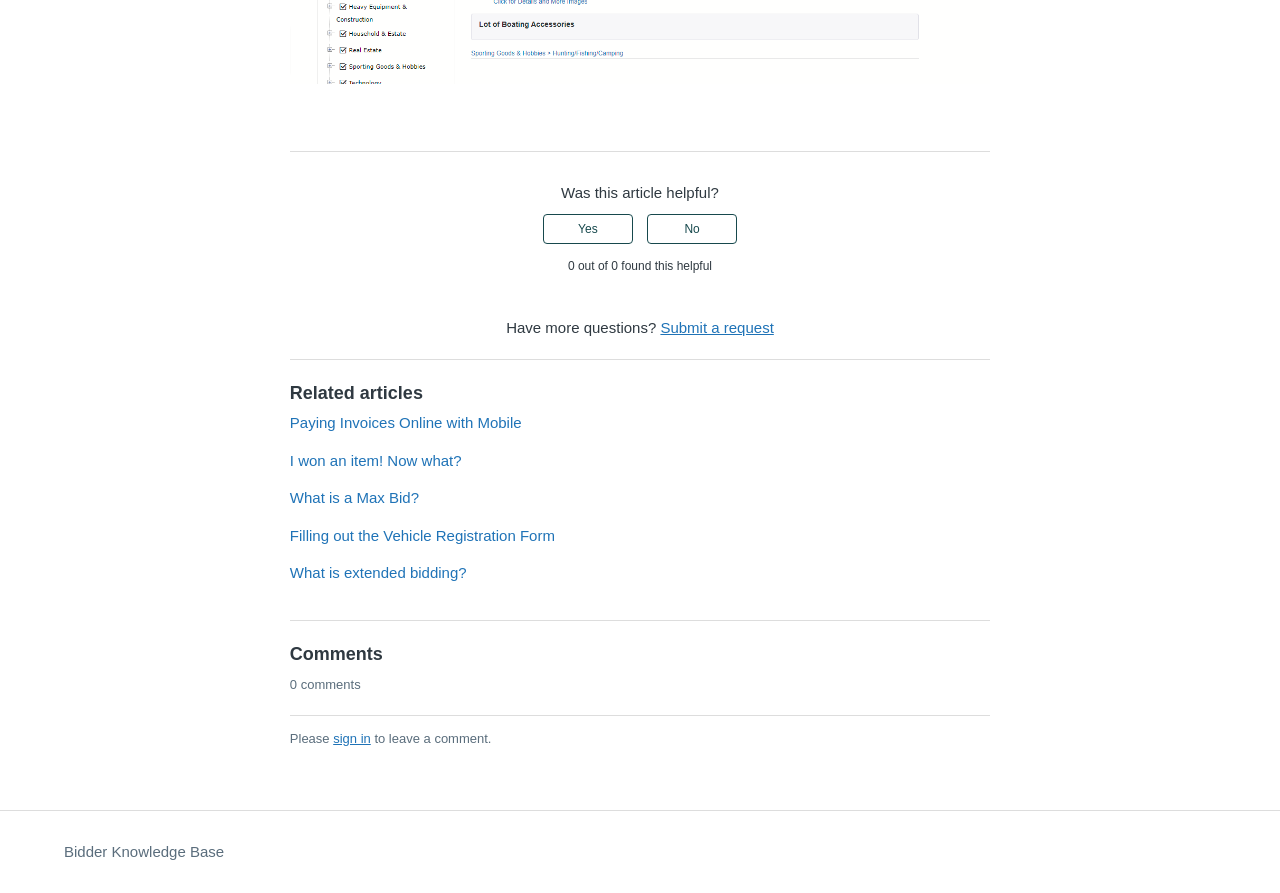How many articles found this helpful?
Based on the screenshot, provide your answer in one word or phrase.

0